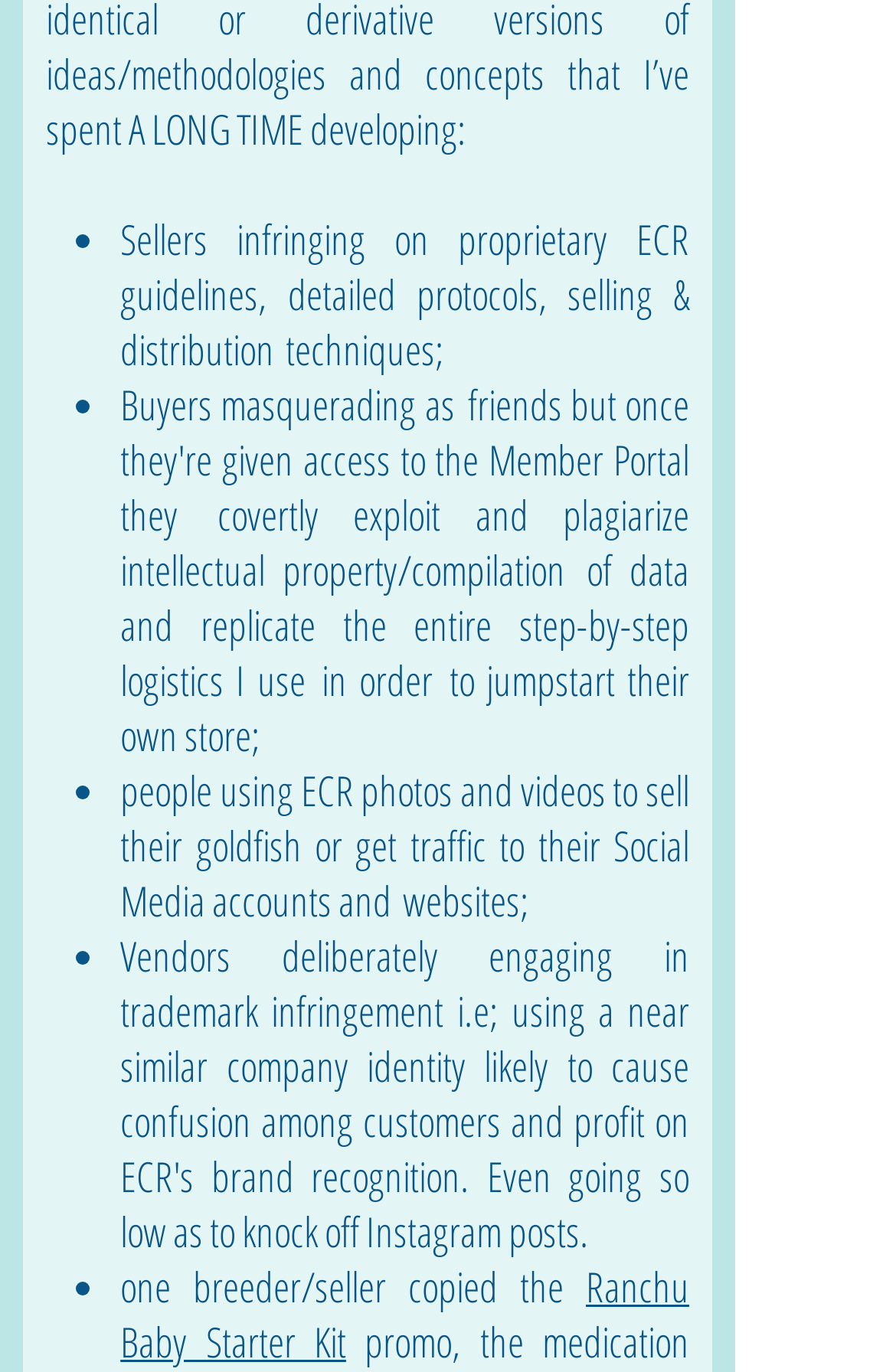What is the topic of the webpage?
Give a thorough and detailed response to the question.

The static texts and list items on the webpage suggest that the topic of the webpage is related to ECR guidelines, proprietary protocols, and selling/distribution techniques, which implies that the webpage is discussing ECR guidelines.